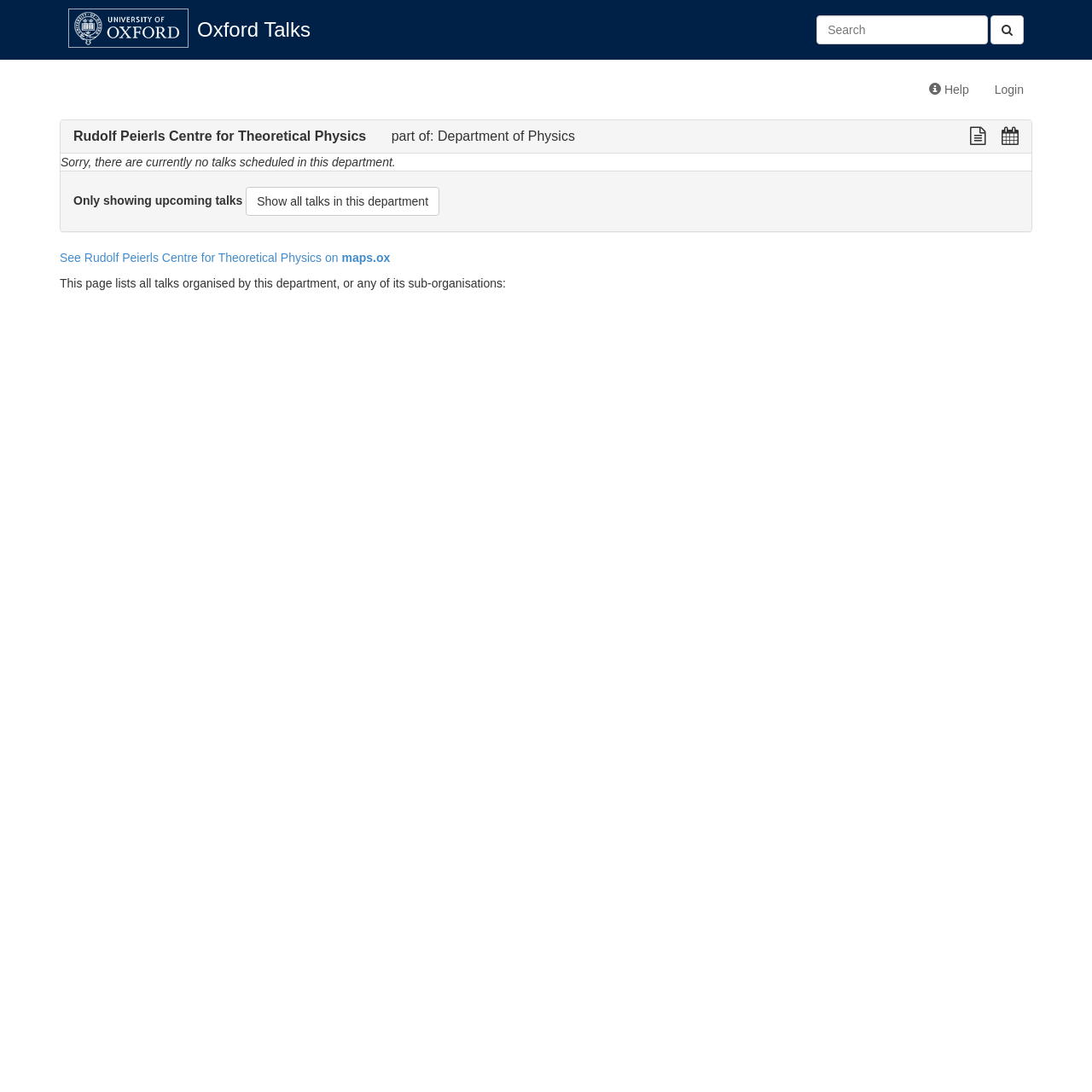Determine the bounding box coordinates of the clickable area required to perform the following instruction: "Login to the system". The coordinates should be represented as four float numbers between 0 and 1: [left, top, right, bottom].

[0.899, 0.062, 0.949, 0.102]